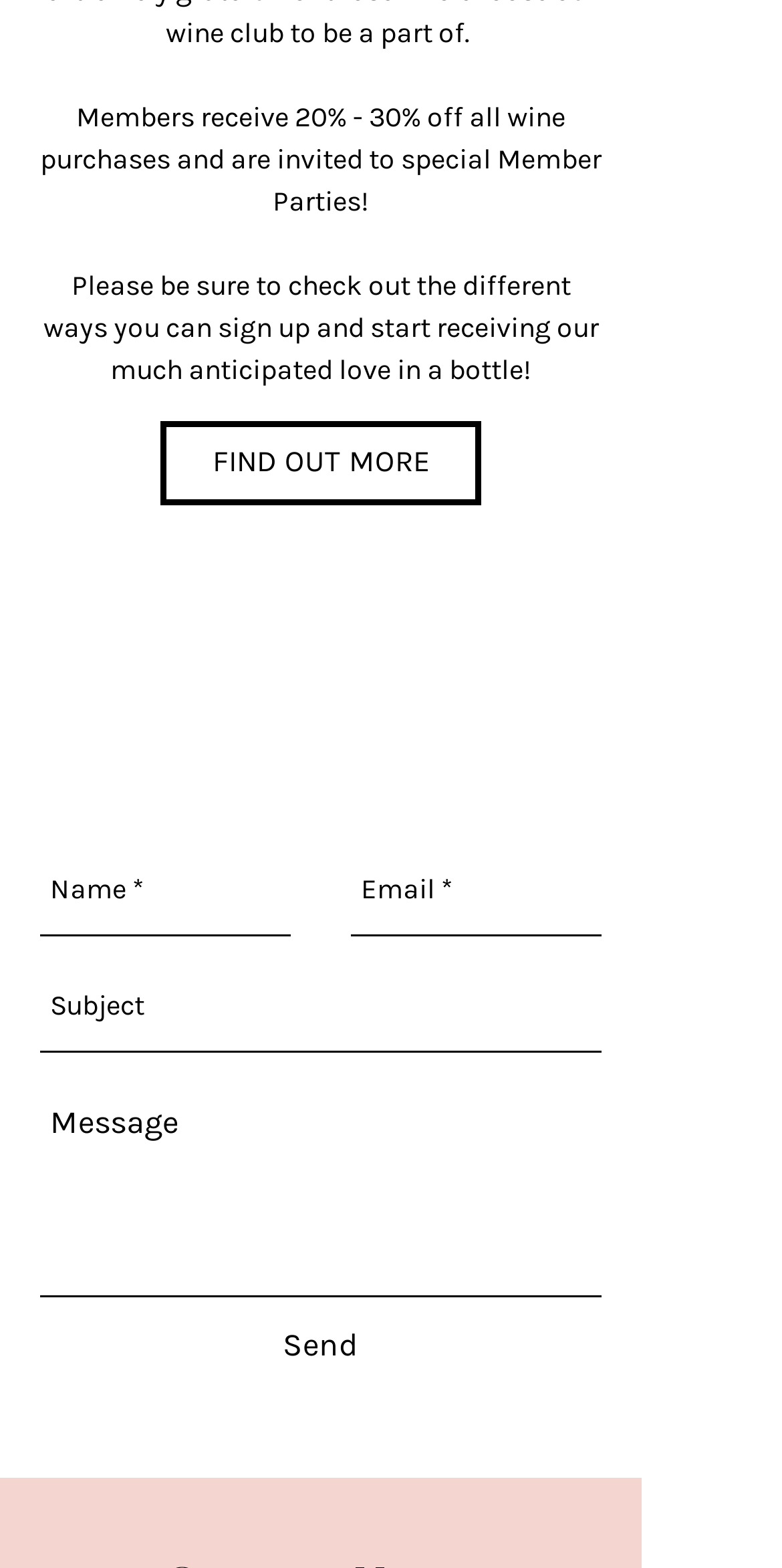Answer the question below using just one word or a short phrase: 
How many textboxes are there in the contact form?

4